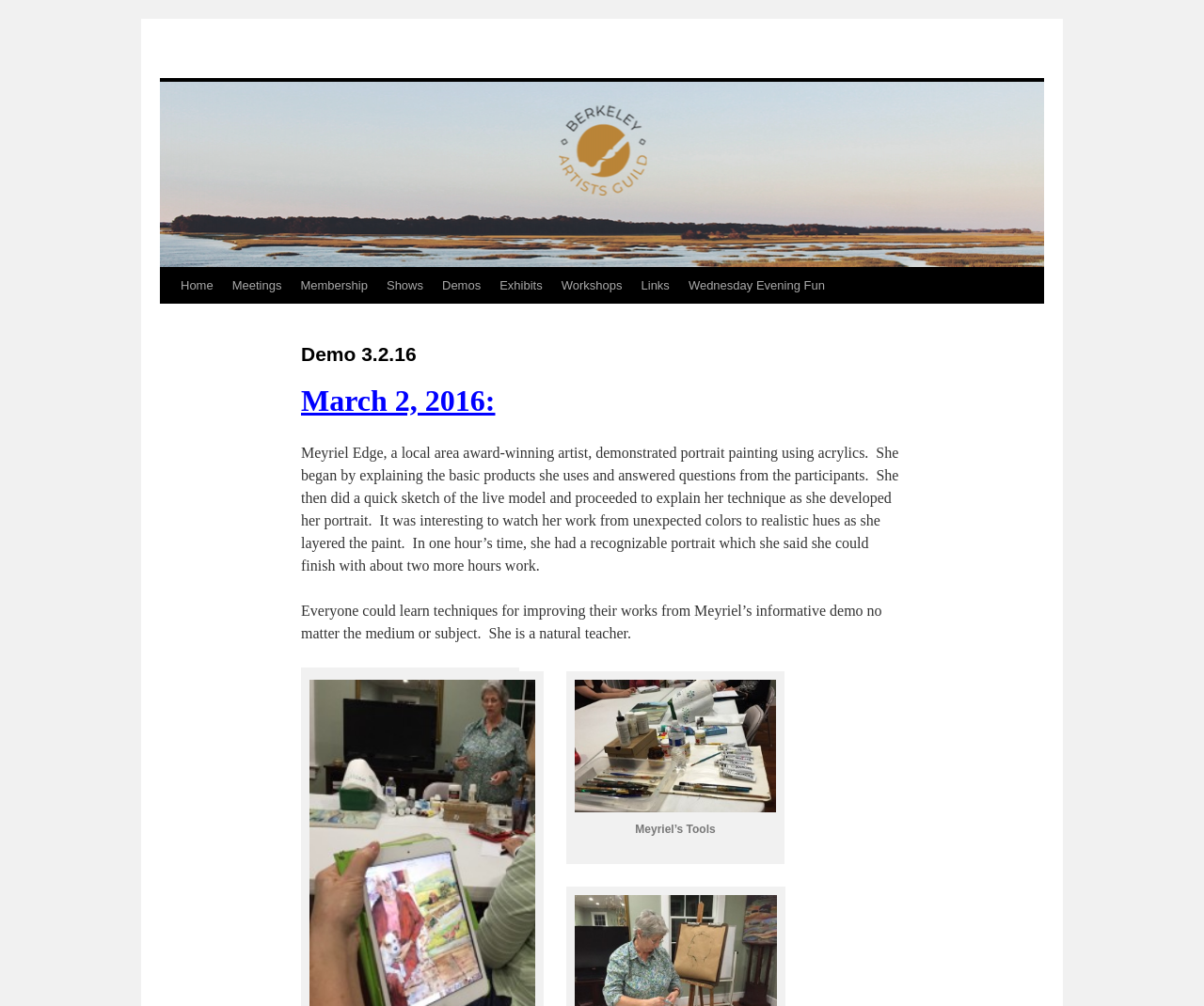Highlight the bounding box coordinates of the element you need to click to perform the following instruction: "Click on the 'Home' link."

[0.142, 0.266, 0.185, 0.302]